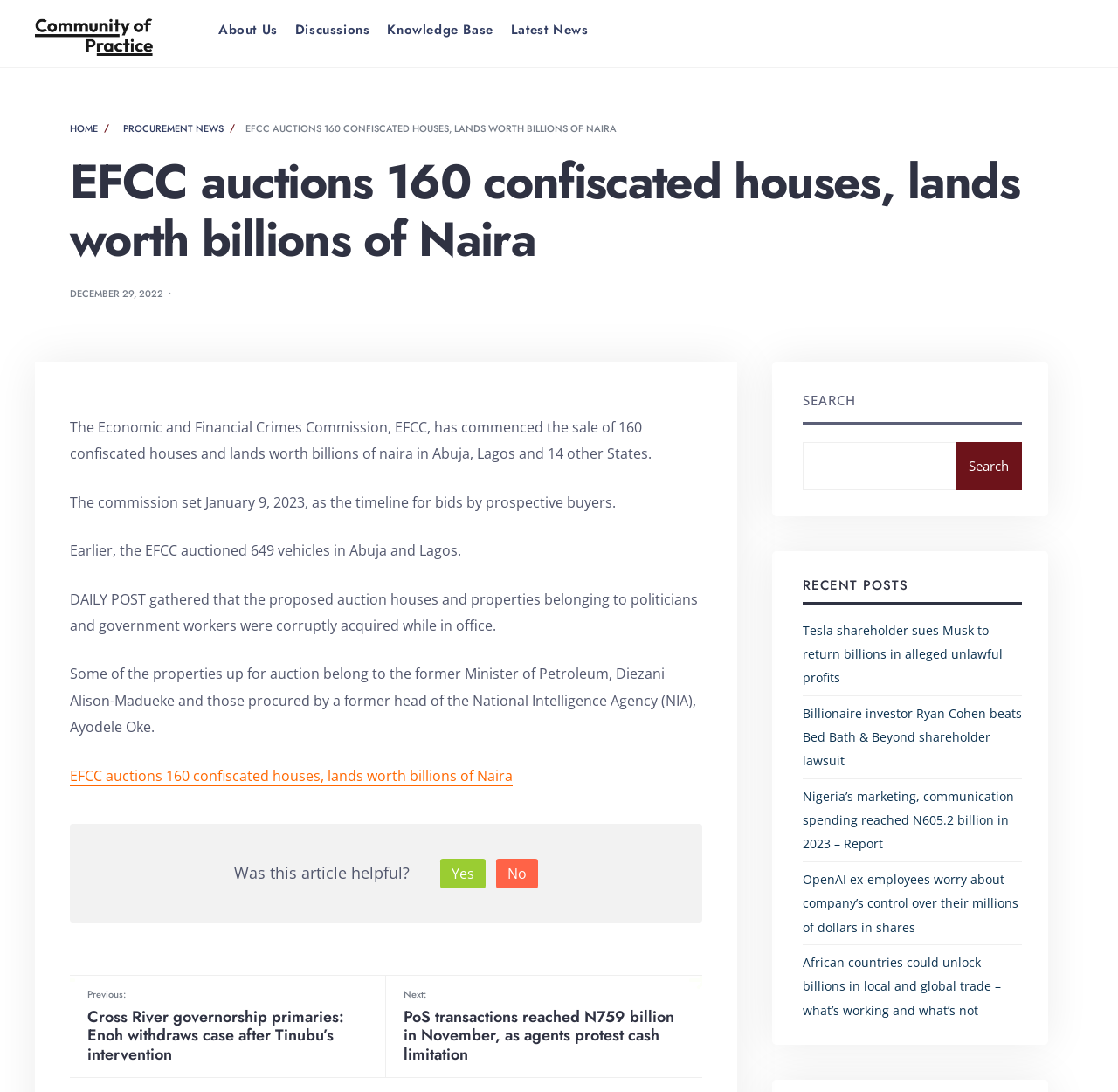What is the purpose of the search box?
Please provide a single word or phrase as your answer based on the image.

To search the website